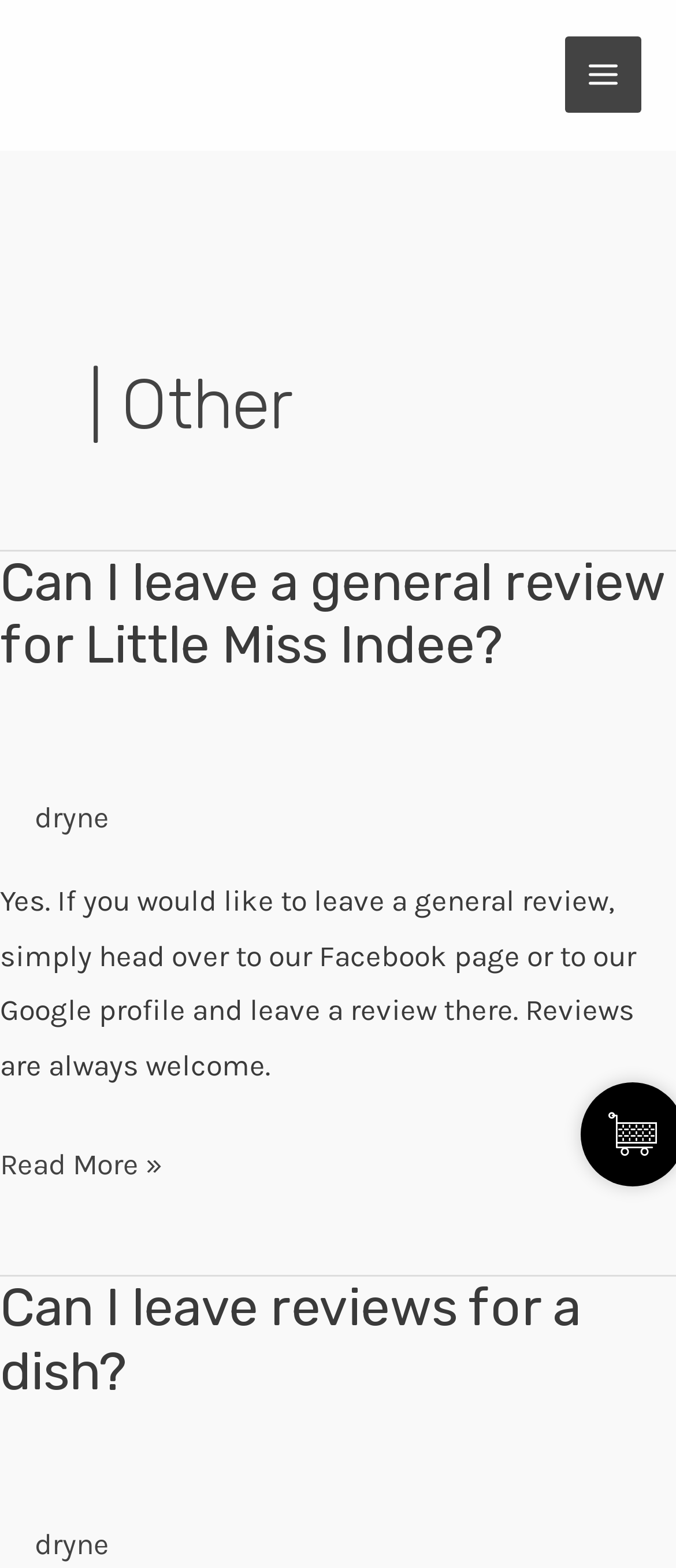What is the purpose of the 'MAIN MENU' button?
Please provide a comprehensive answer based on the information in the image.

The 'MAIN MENU' button is likely used to expand or collapse the main menu of the webpage, allowing users to access different sections or features of the website.